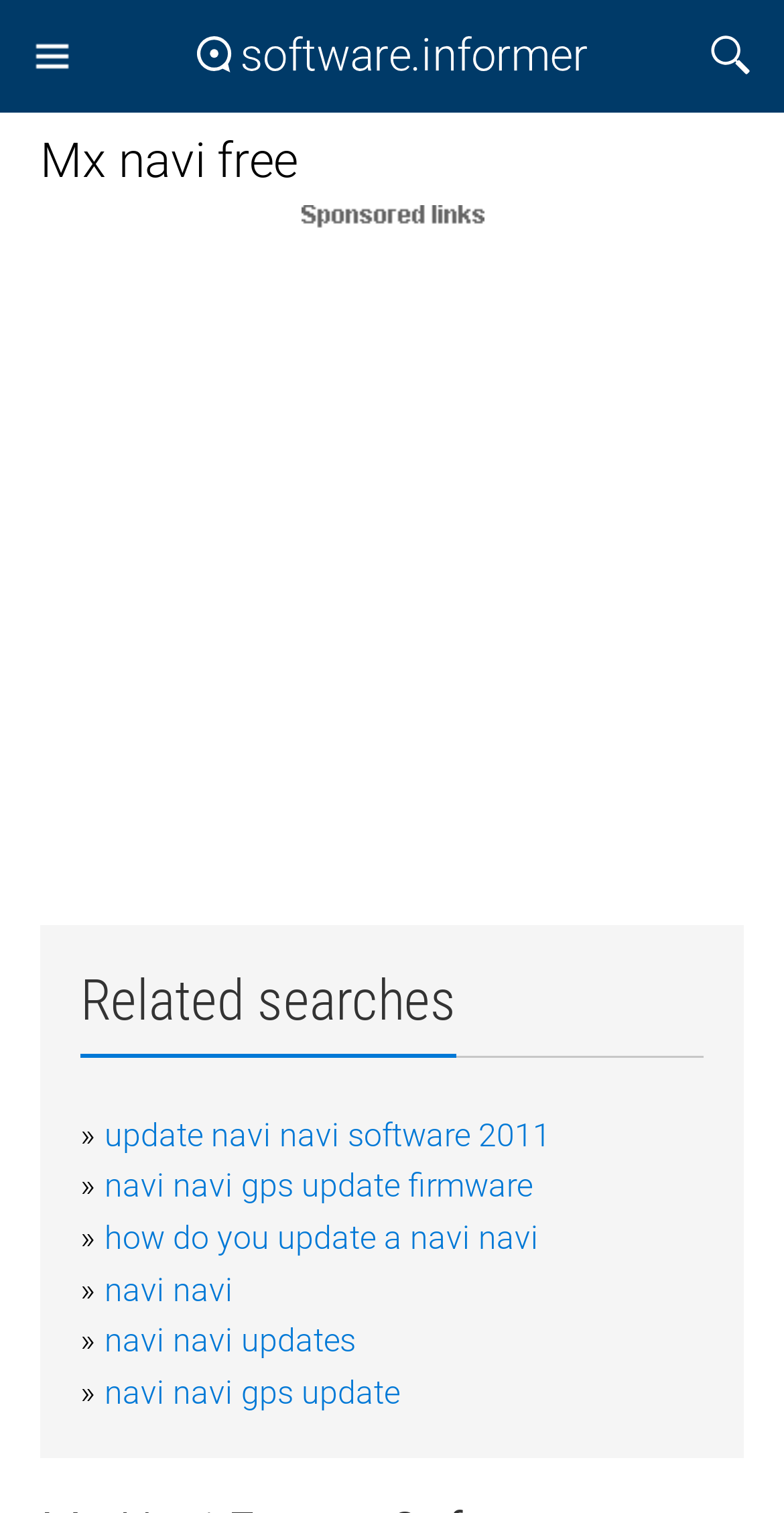Can you find the bounding box coordinates for the element that needs to be clicked to execute this instruction: "Search for something"? The coordinates should be given as four float numbers between 0 and 1, i.e., [left, top, right, bottom].

[0.892, 0.016, 0.974, 0.058]